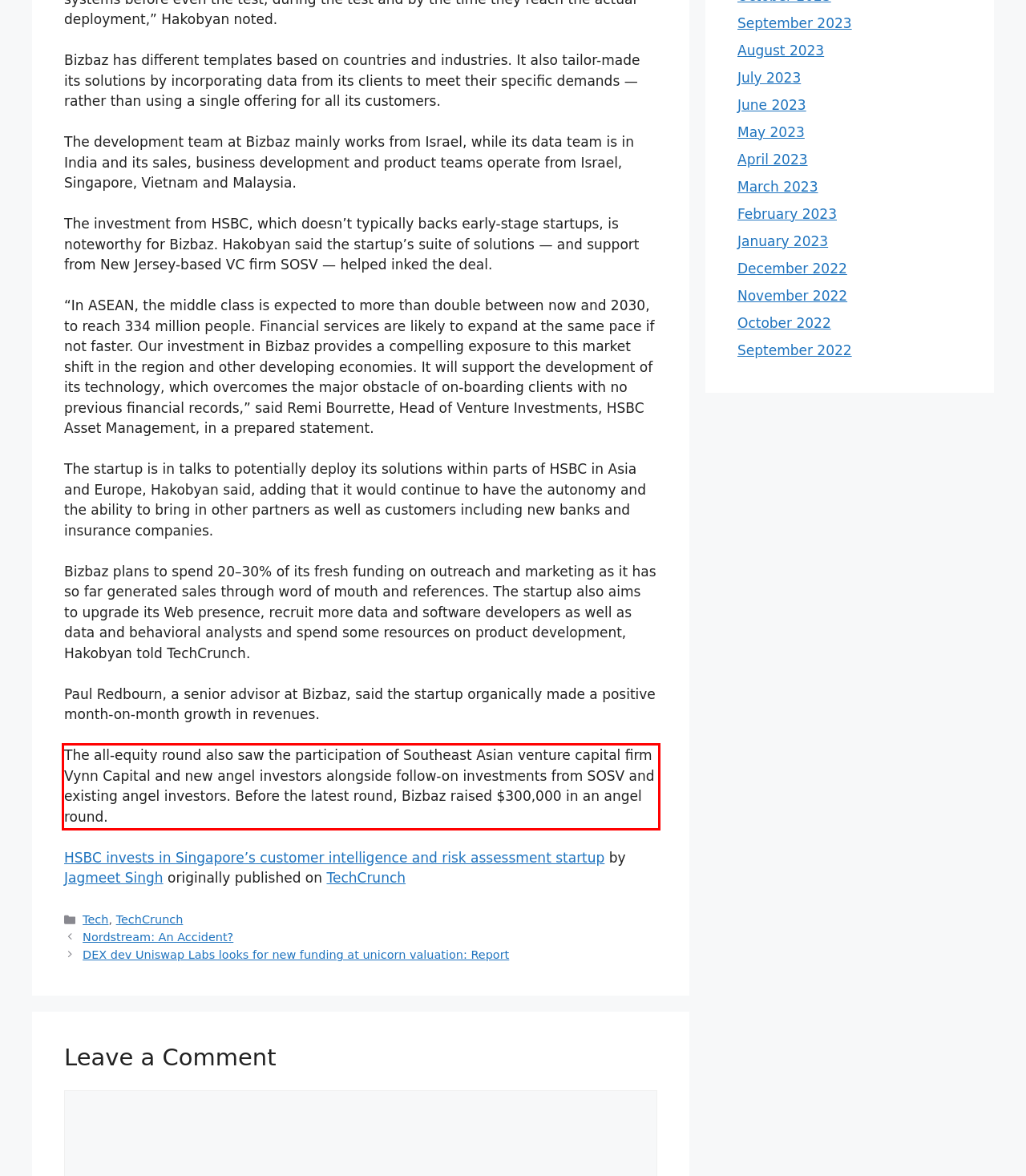With the given screenshot of a webpage, locate the red rectangle bounding box and extract the text content using OCR.

The all-equity round also saw the participation of Southeast Asian venture capital firm Vynn Capital and new angel investors alongside follow-on investments from SOSV and existing angel investors. Before the latest round, Bizbaz raised $300,000 in an angel round.